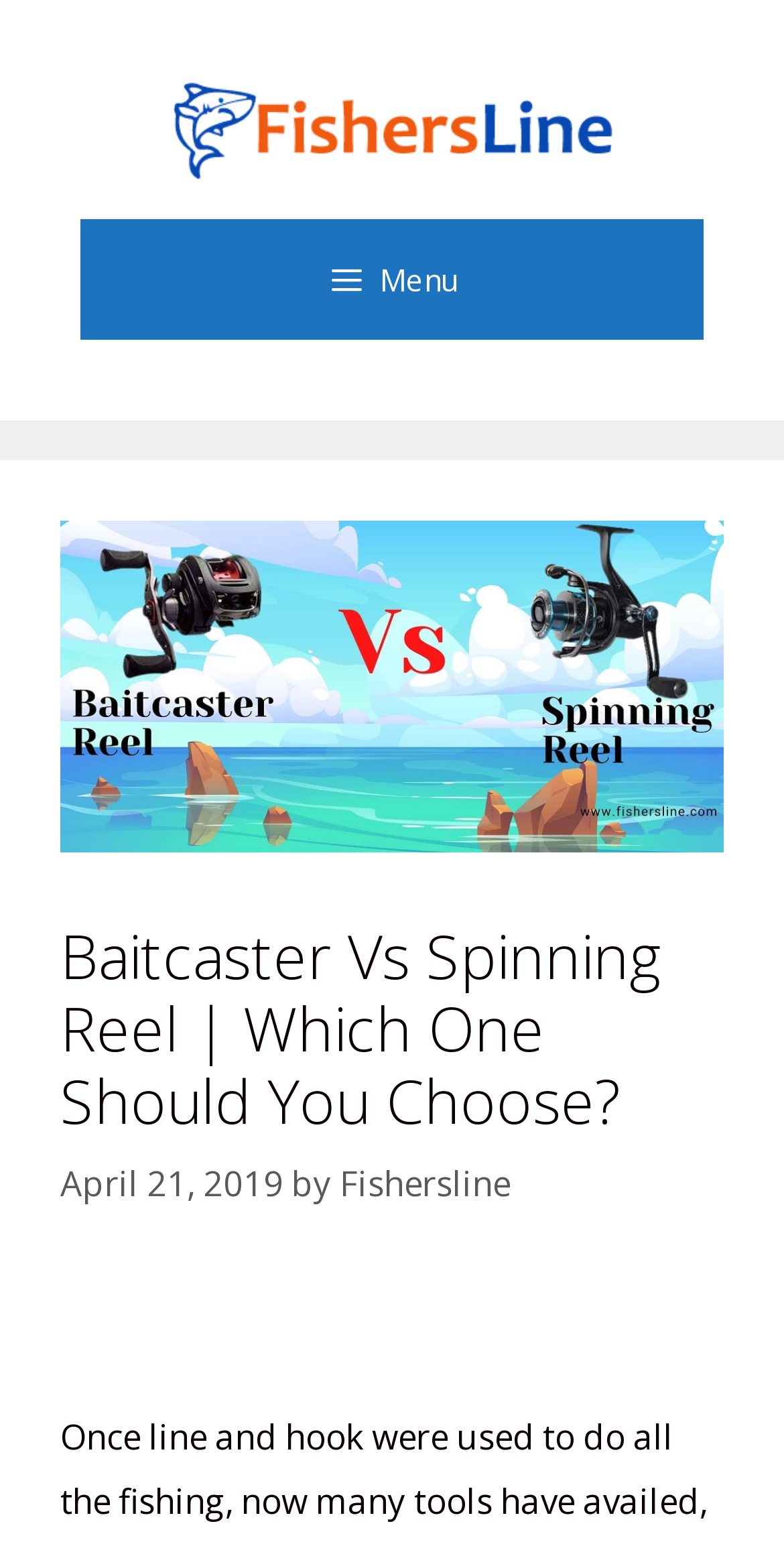What is the logo of the website?
Answer the question in a detailed and comprehensive manner.

The logo of the website is 'FishersLine' which is an image element located at the top left corner of the webpage with a bounding box coordinate of [0.218, 0.052, 0.782, 0.115].